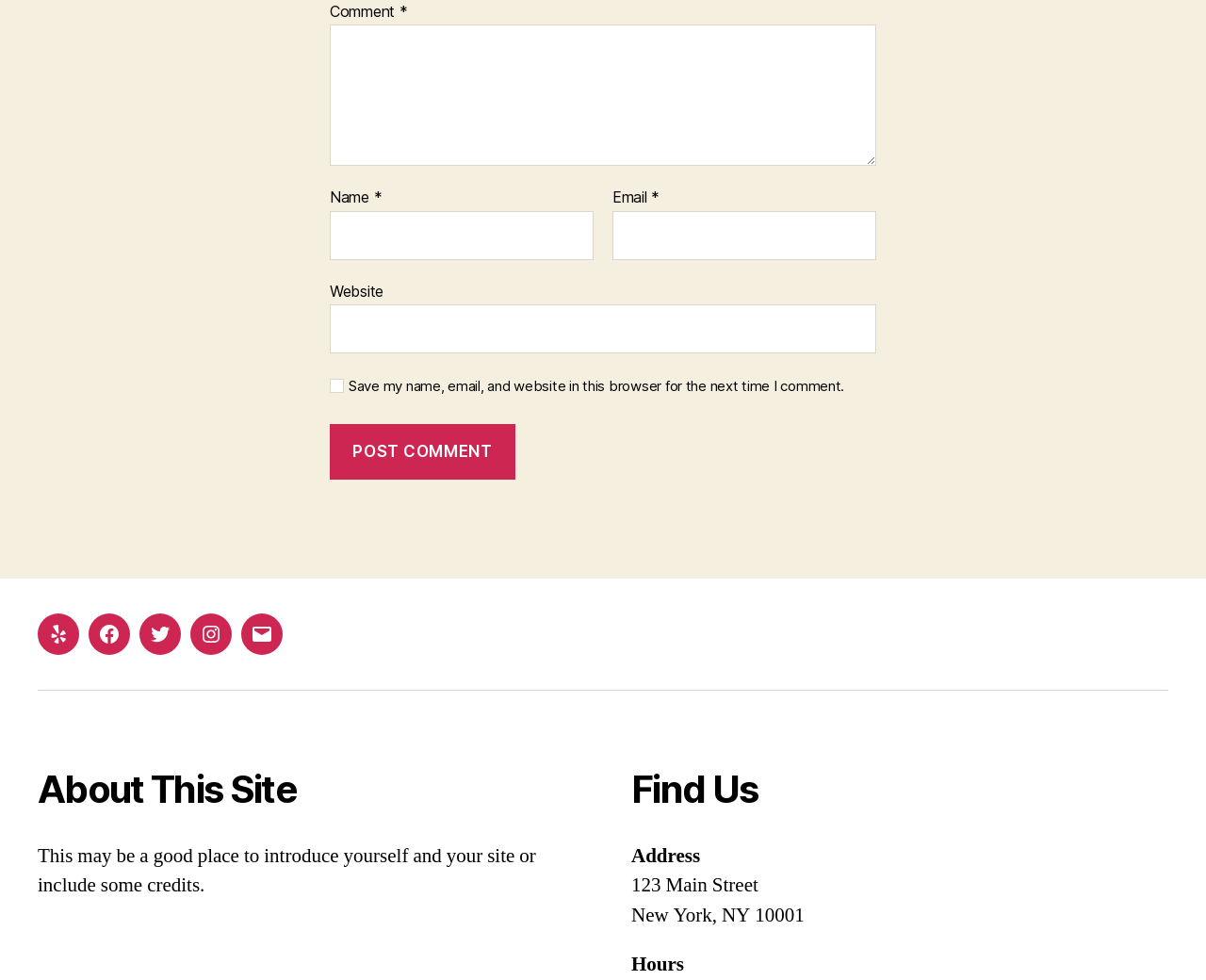Find the bounding box coordinates of the clickable area that will achieve the following instruction: "Input your email".

[0.508, 0.215, 0.727, 0.265]